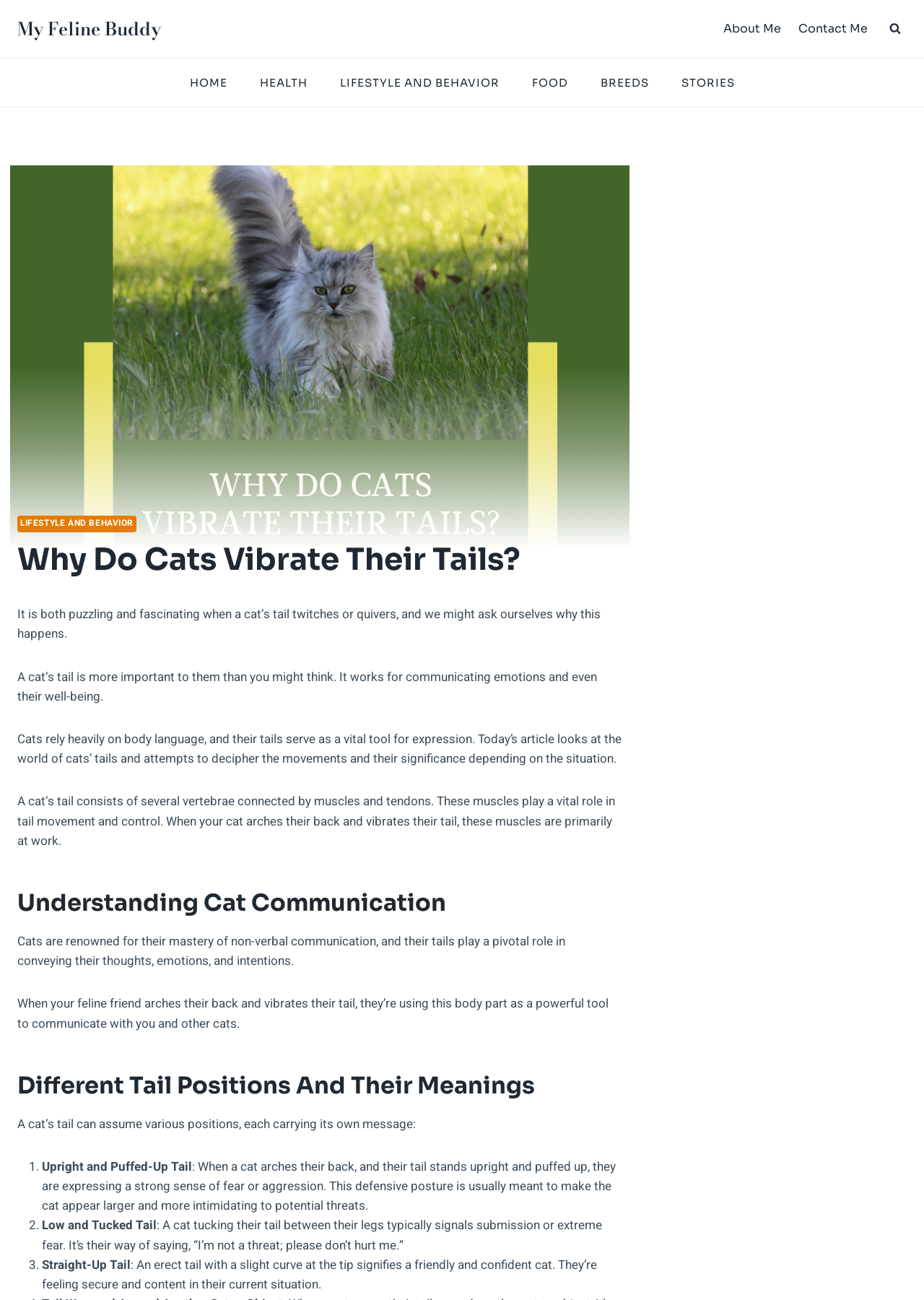Please find and give the text of the main heading on the webpage.

Why Do Cats Vibrate Their Tails?